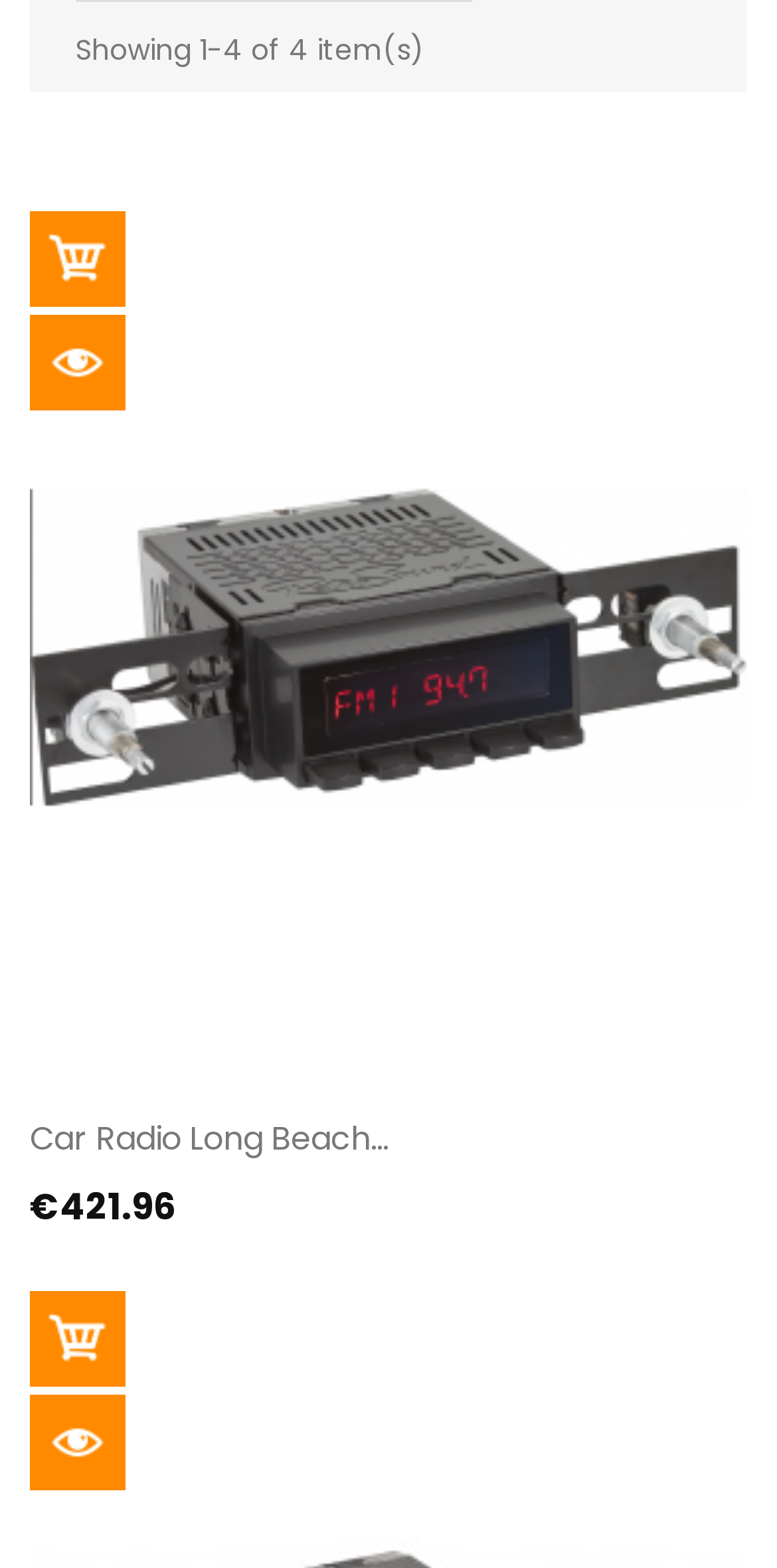How many images are associated with the Car Radio Long Beach product?
Please answer the question with as much detail as possible using the screenshot.

There are two image elements associated with the Car Radio Long Beach product, both of which have the same bounding box coordinates, indicating that they are likely two different views of the same product.